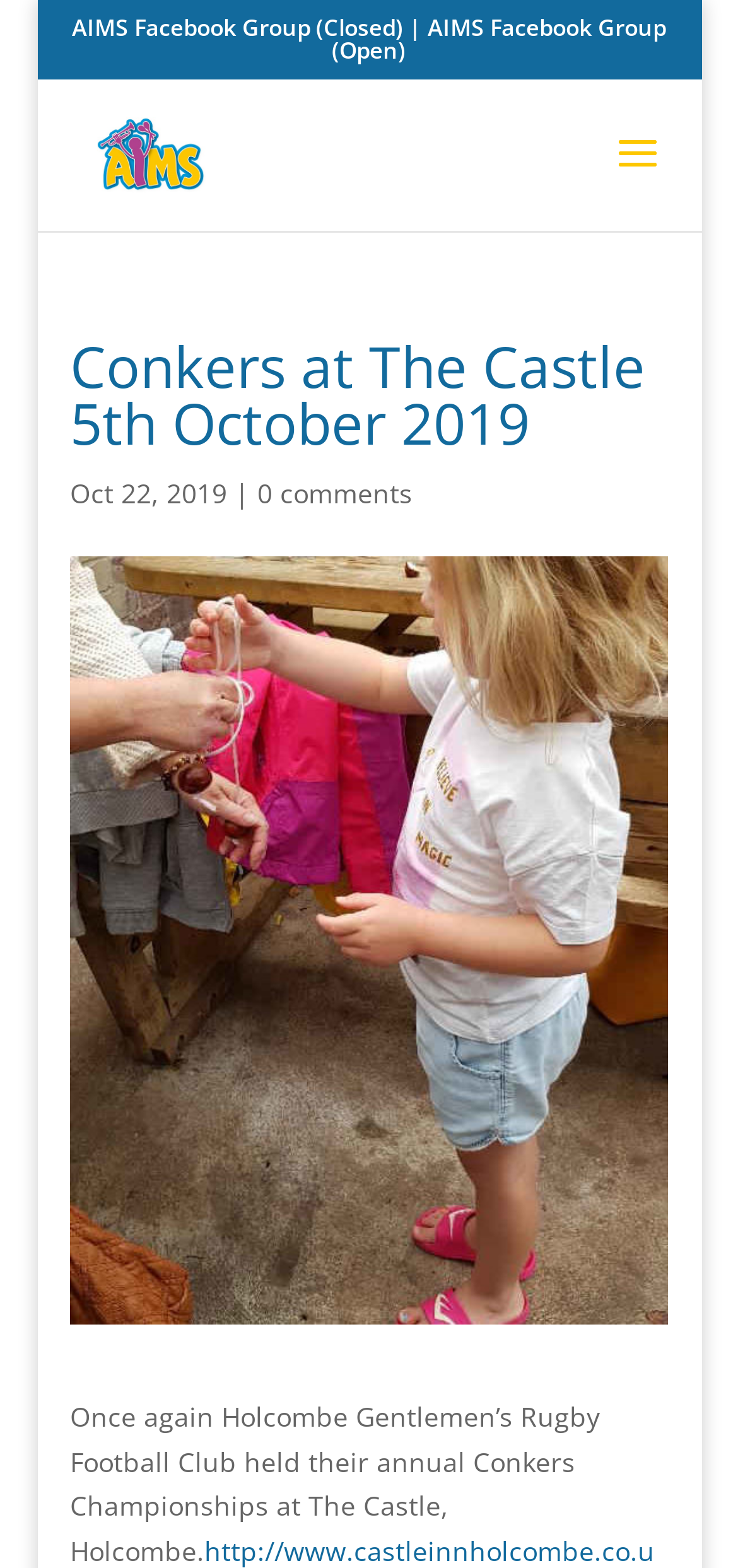What is the date of the Conkers event?
Use the screenshot to answer the question with a single word or phrase.

Oct 22, 2019